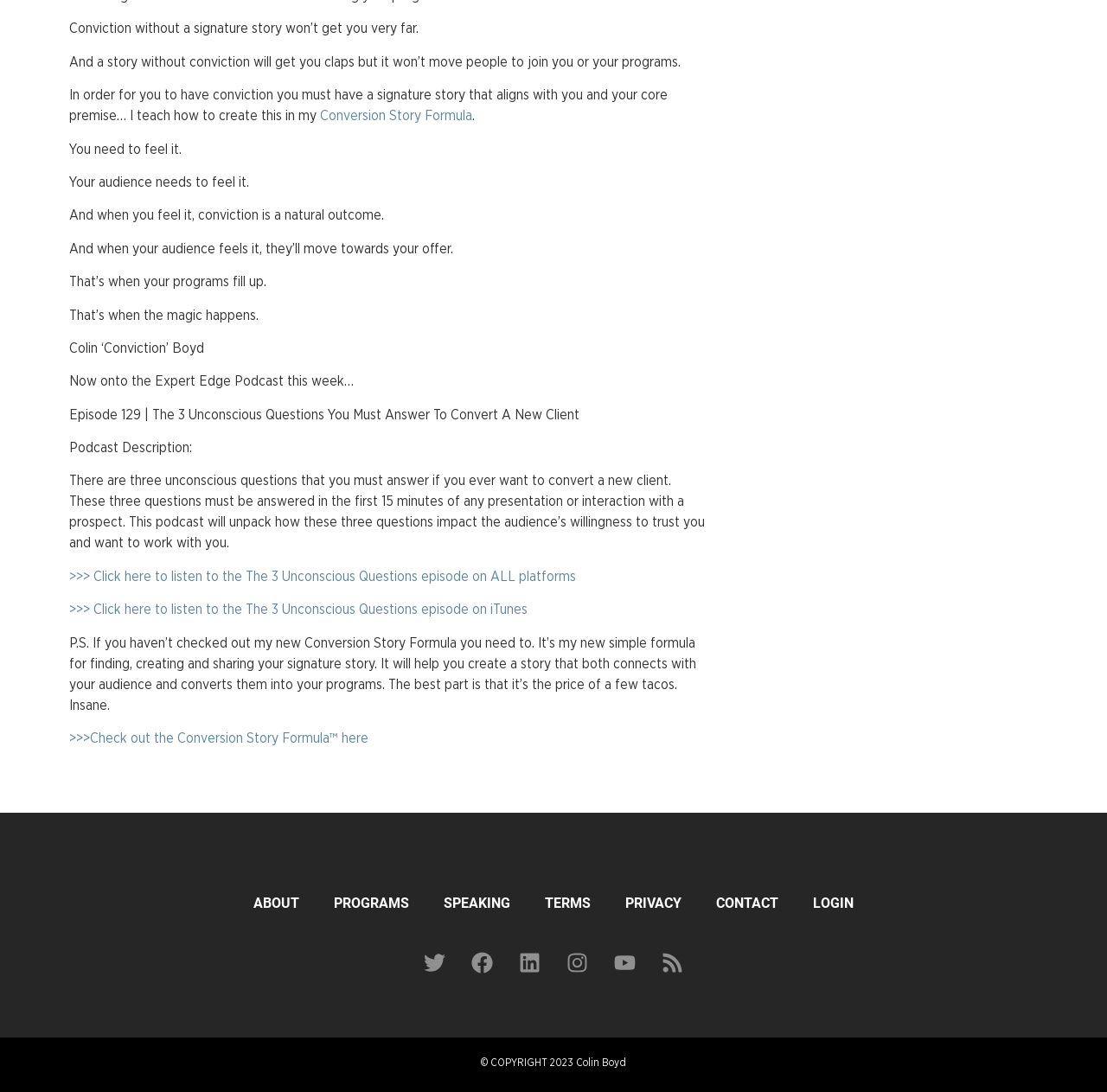Please identify the bounding box coordinates of the element's region that I should click in order to complete the following instruction: "Check out the Conversion Story Formula". The bounding box coordinates consist of four float numbers between 0 and 1, i.e., [left, top, right, bottom].

[0.062, 0.67, 0.333, 0.683]